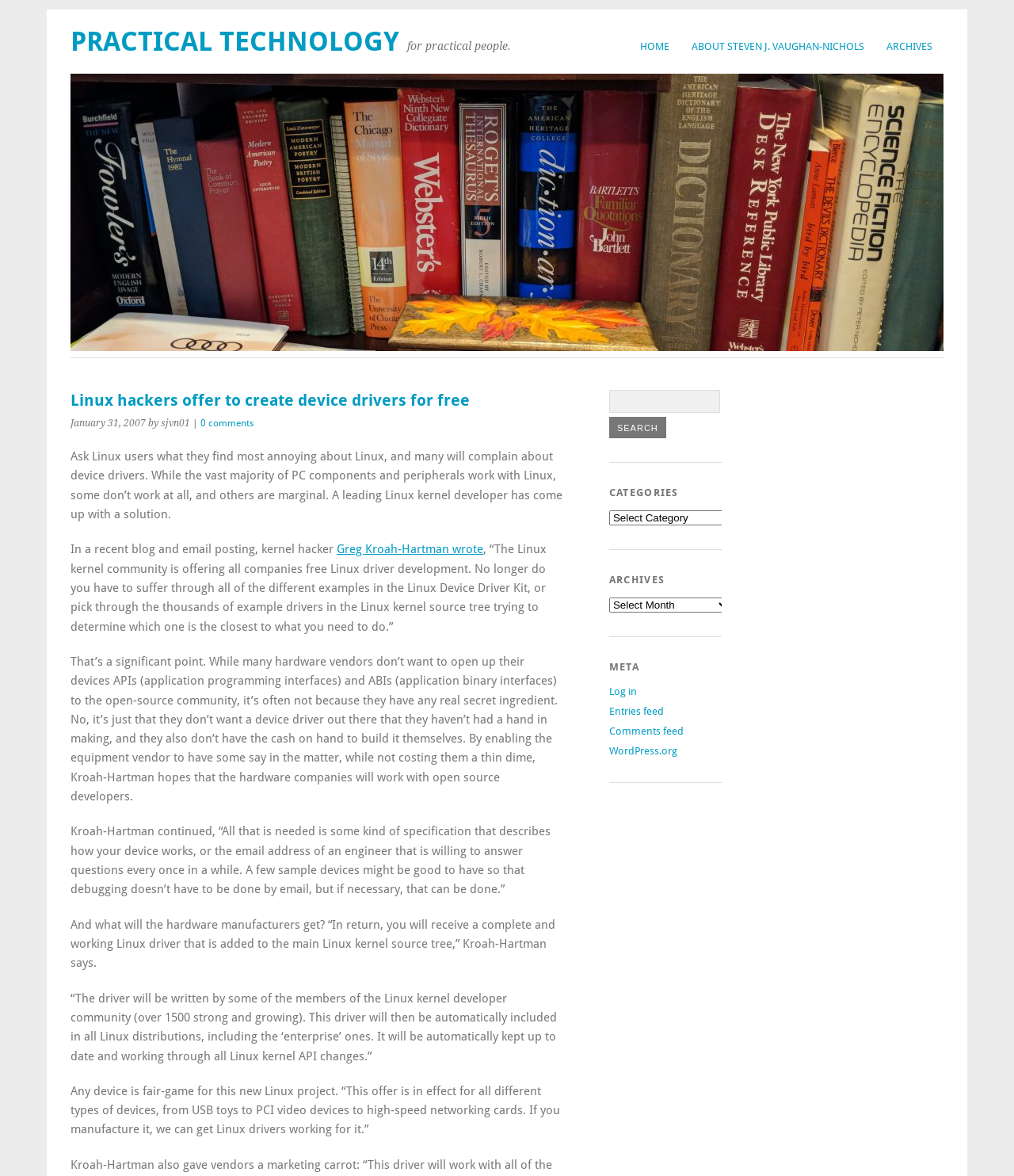Please identify the bounding box coordinates of the element I need to click to follow this instruction: "Search for something".

[0.601, 0.332, 0.71, 0.351]